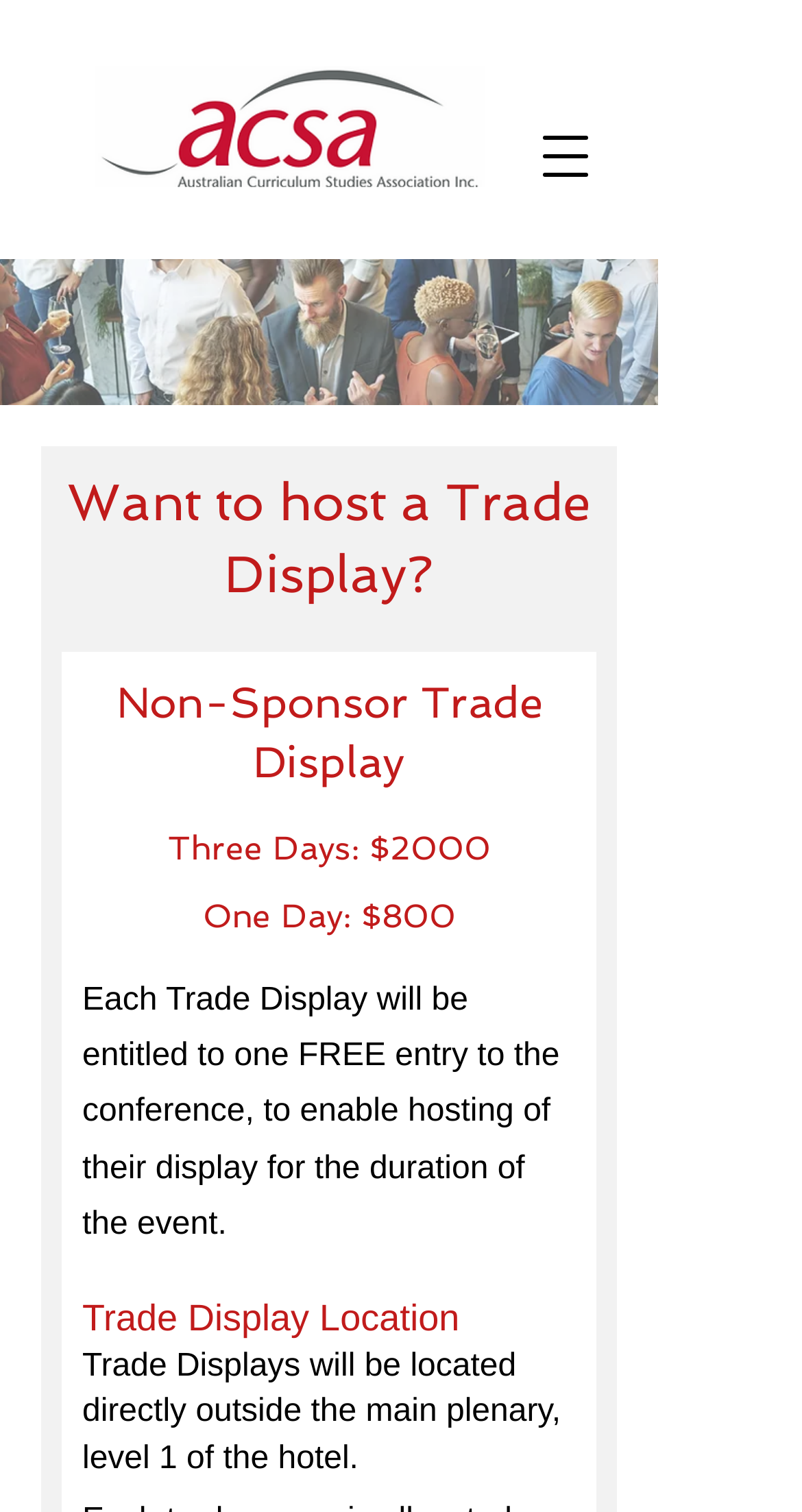Use a single word or phrase to answer the question:
How much does a One Day Trade Display cost?

$800